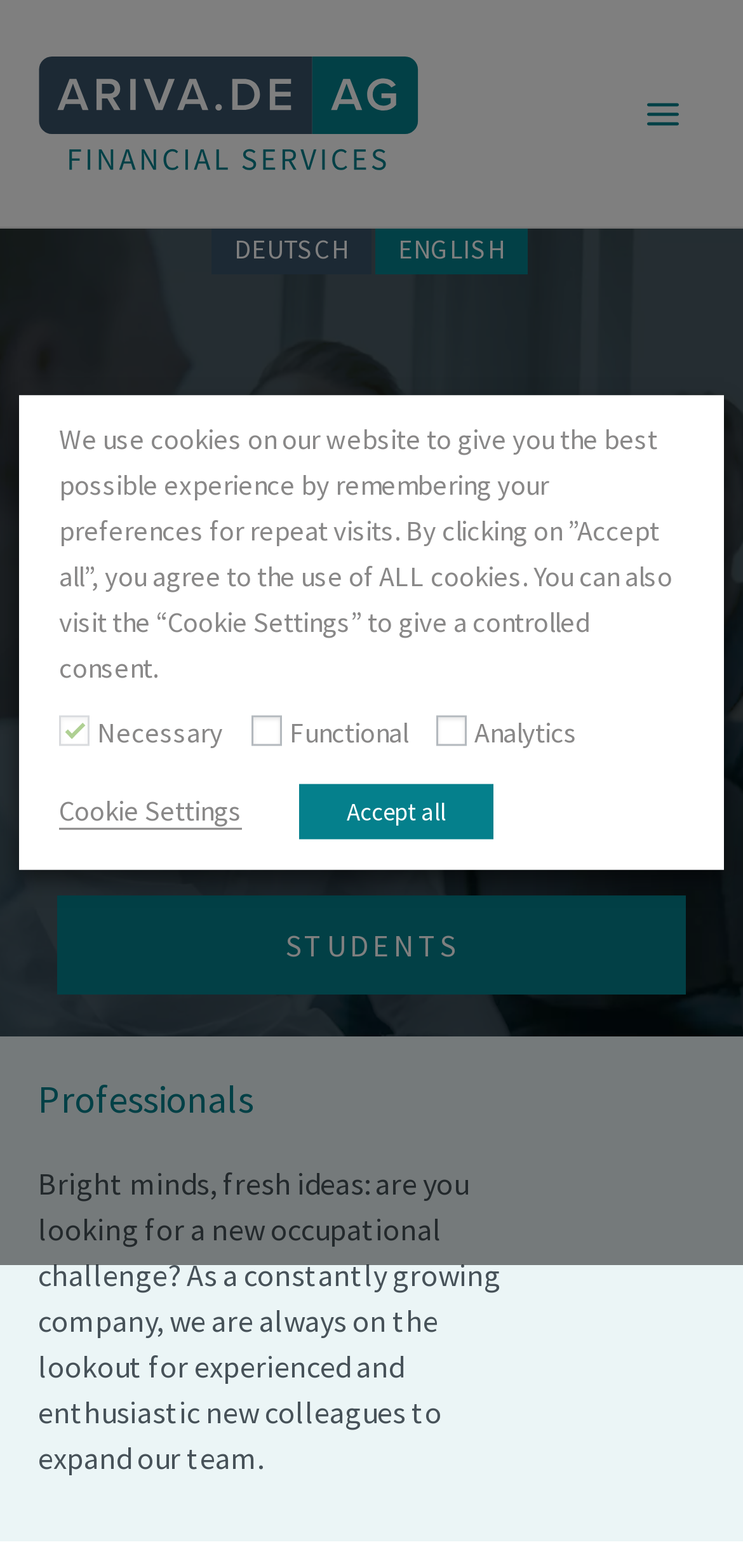How many language options are available?
Please provide a single word or phrase based on the screenshot.

2